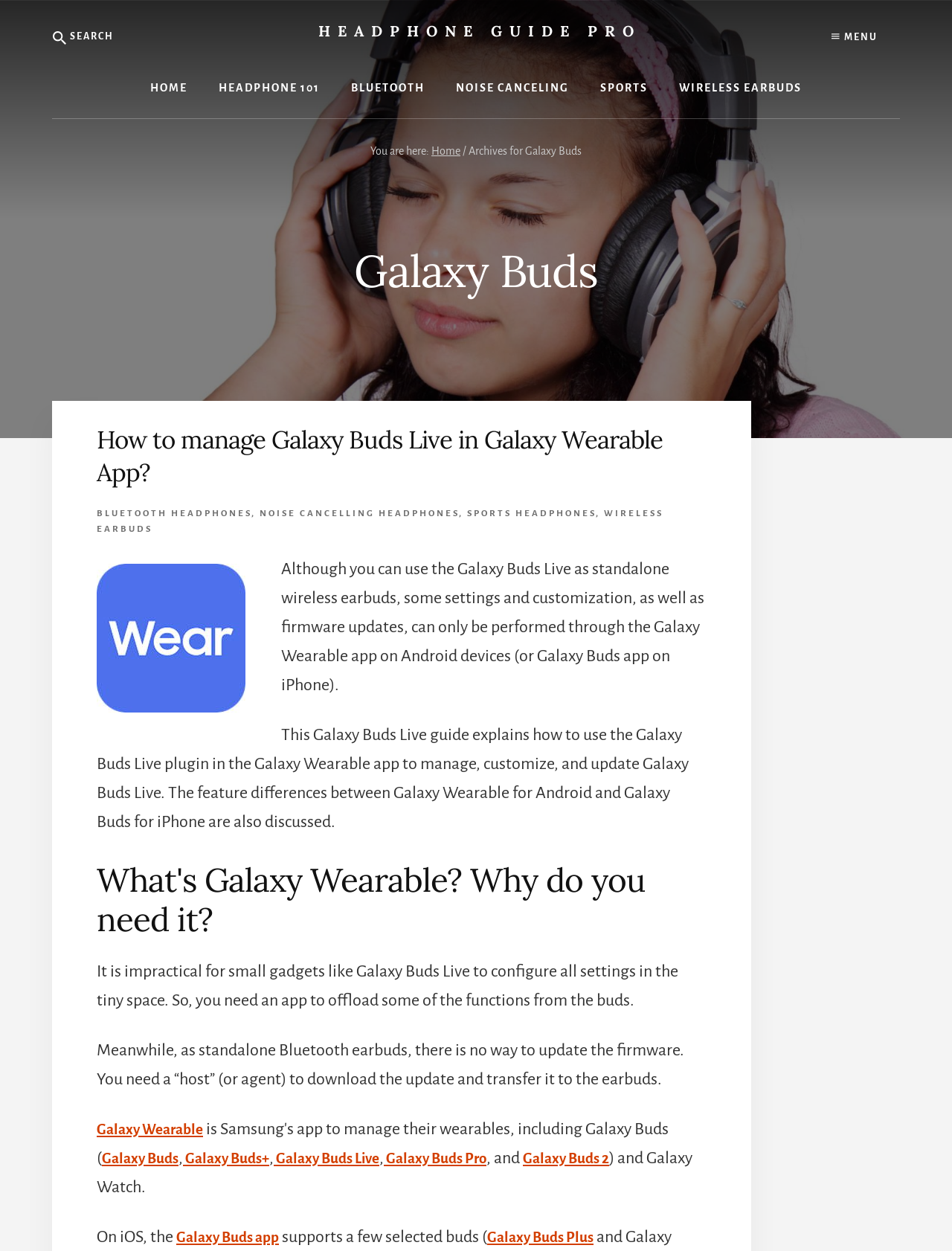Determine the bounding box coordinates of the section to be clicked to follow the instruction: "Read about Galaxy Buds". The coordinates should be given as four float numbers between 0 and 1, formatted as [left, top, right, bottom].

[0.141, 0.195, 0.859, 0.238]